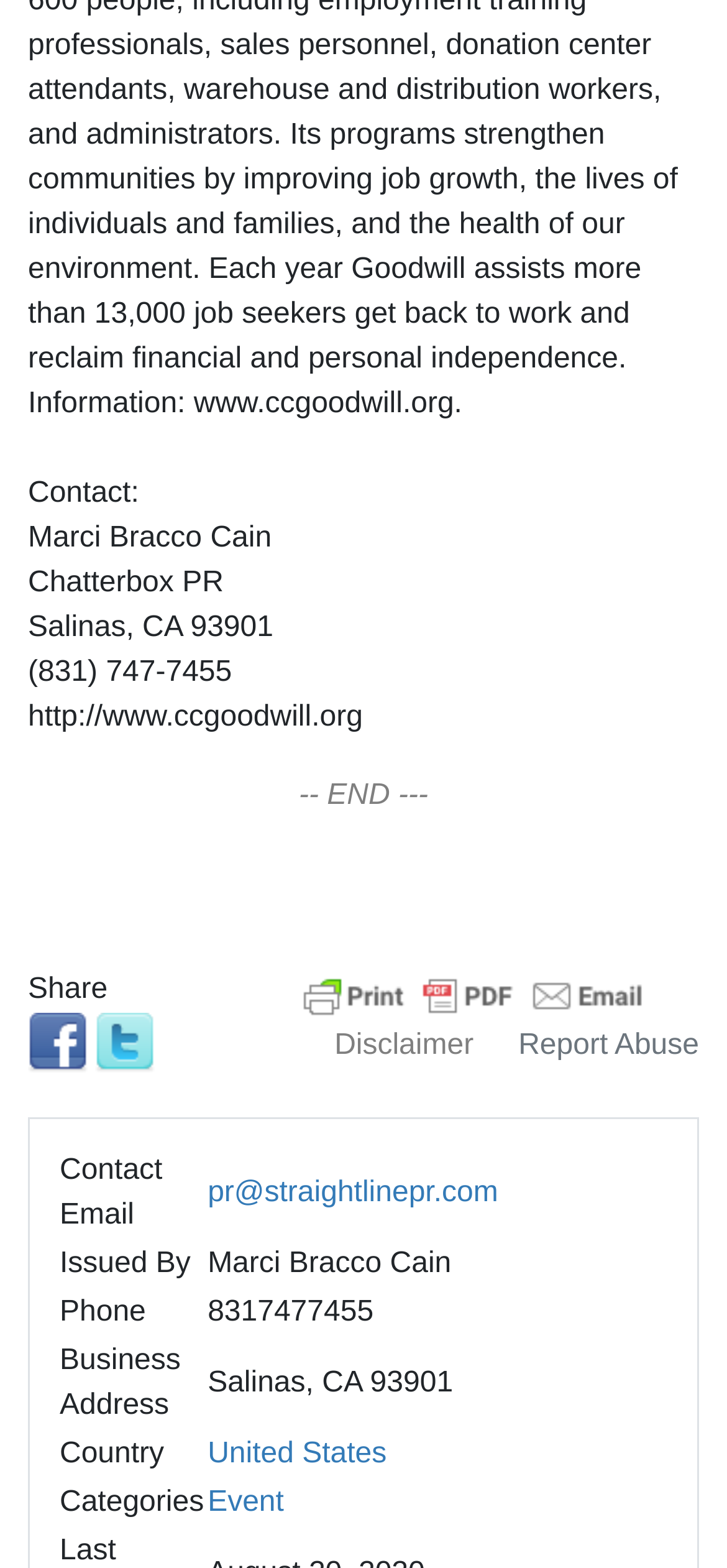How many social media links are available?
Please elaborate on the answer to the question with detailed information.

There are two social media links available, namely Facebook and Twitter, which can be found below the 'Share' label.